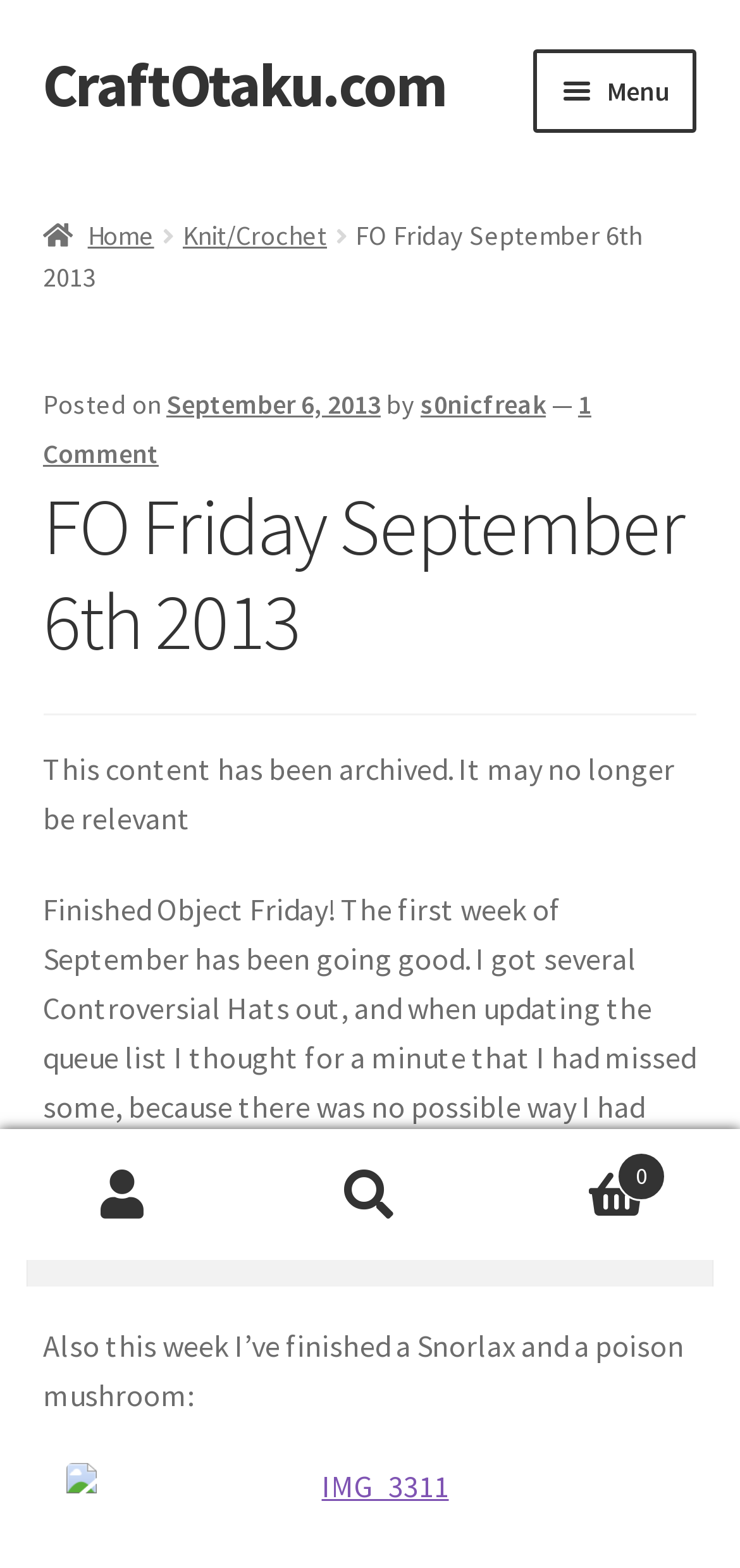Please specify the bounding box coordinates for the clickable region that will help you carry out the instruction: "Share on Facebook".

None